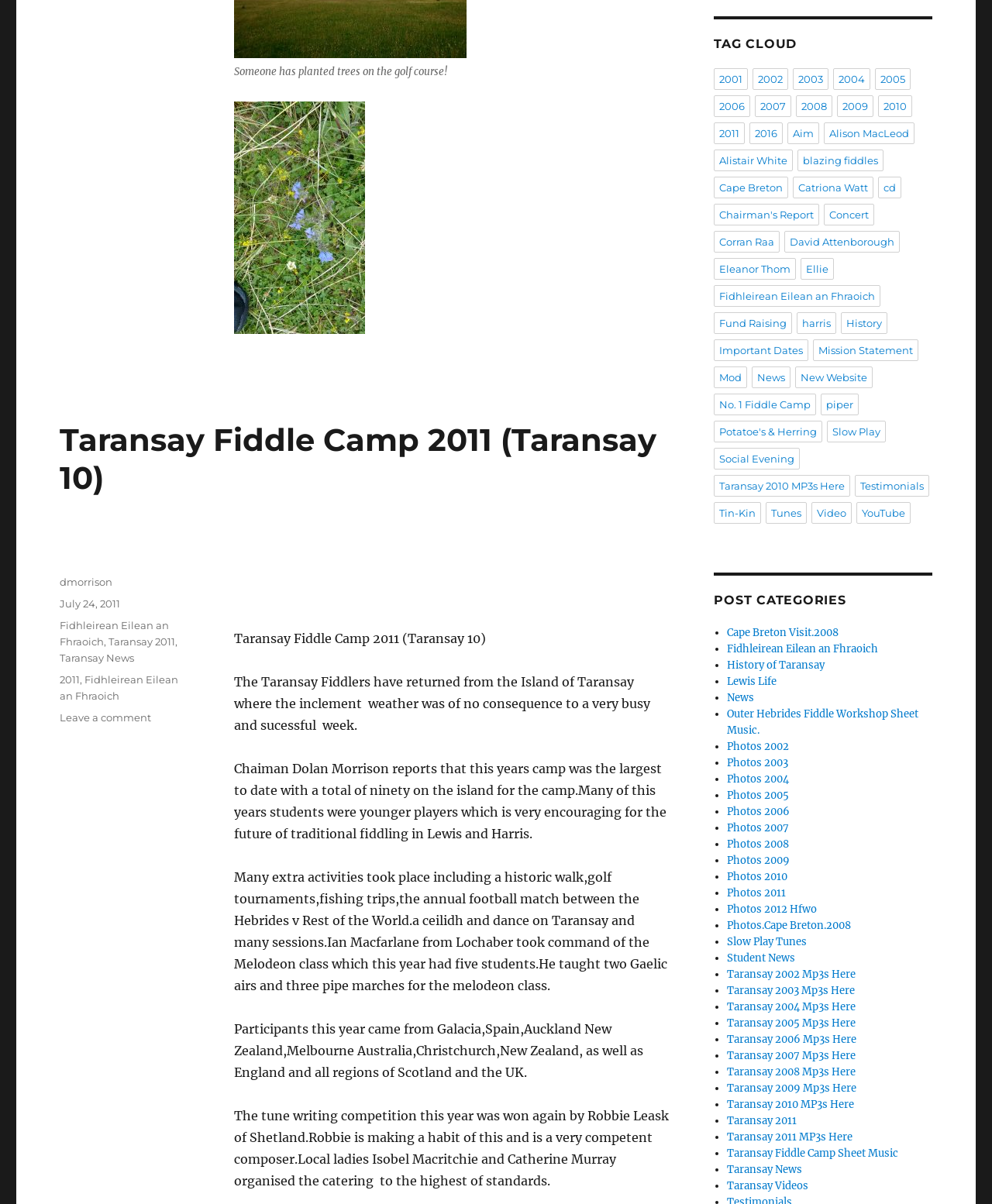What is the name of the author of the article?
Please provide a single word or phrase as the answer based on the screenshot.

dmorrison